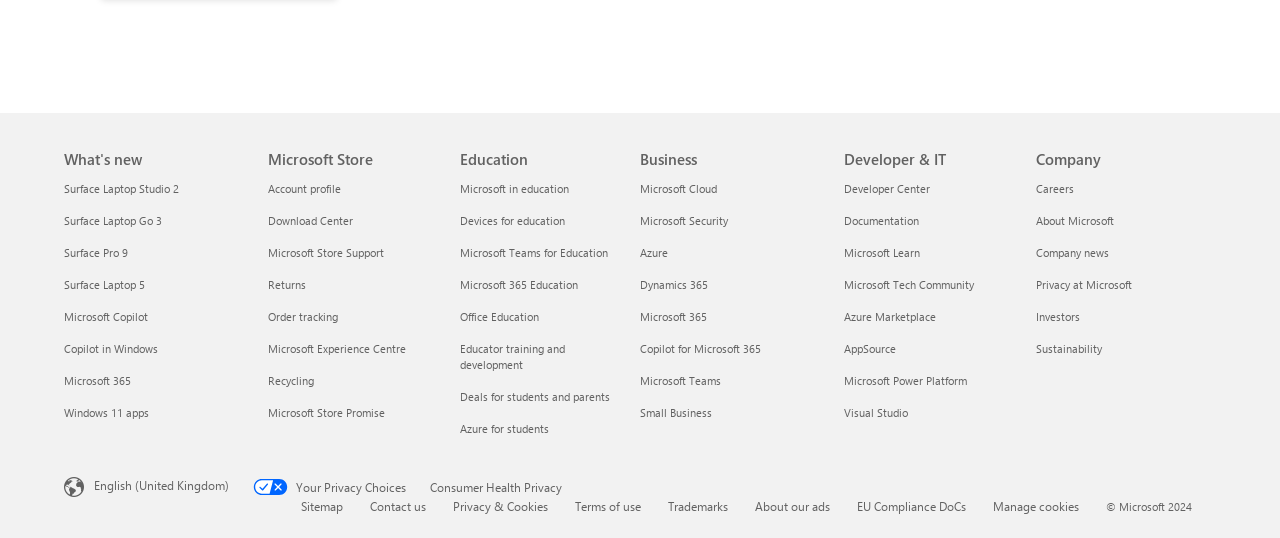From the webpage screenshot, predict the bounding box of the UI element that matches this description: "Deals for students and parents".

[0.359, 0.723, 0.477, 0.751]